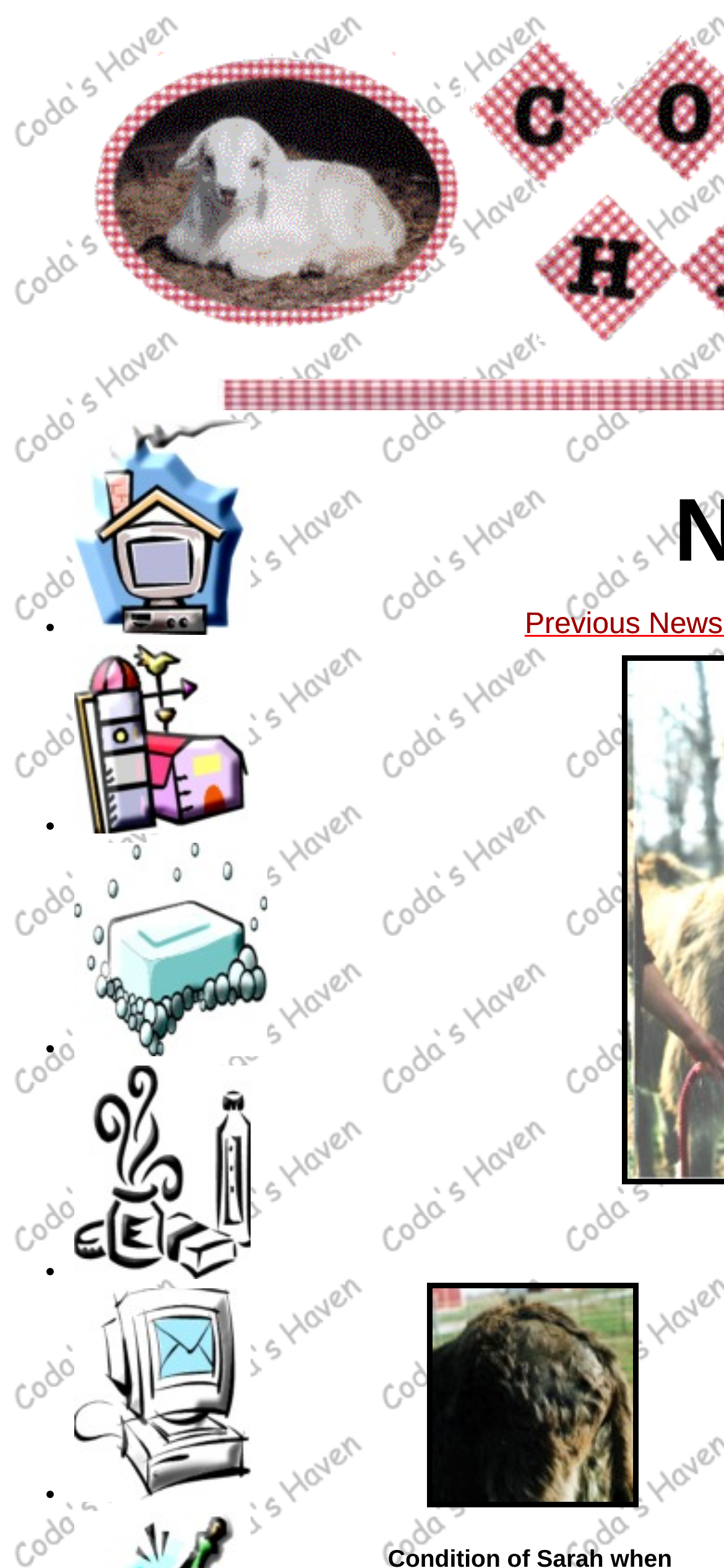Answer this question in one word or a short phrase: What is the name of the person in the image?

Sarah